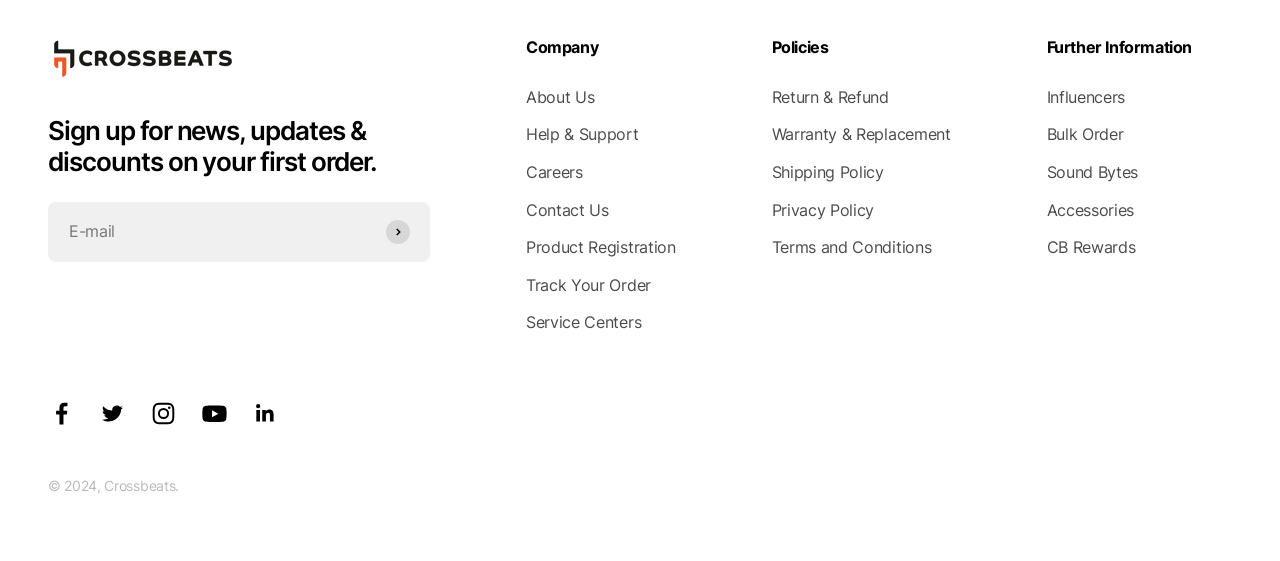Identify the bounding box coordinates of the region that should be clicked to execute the following instruction: "read about 5 Must-Visit Travel Destinations to Enrich Your Knowledge of History and Culture".

None